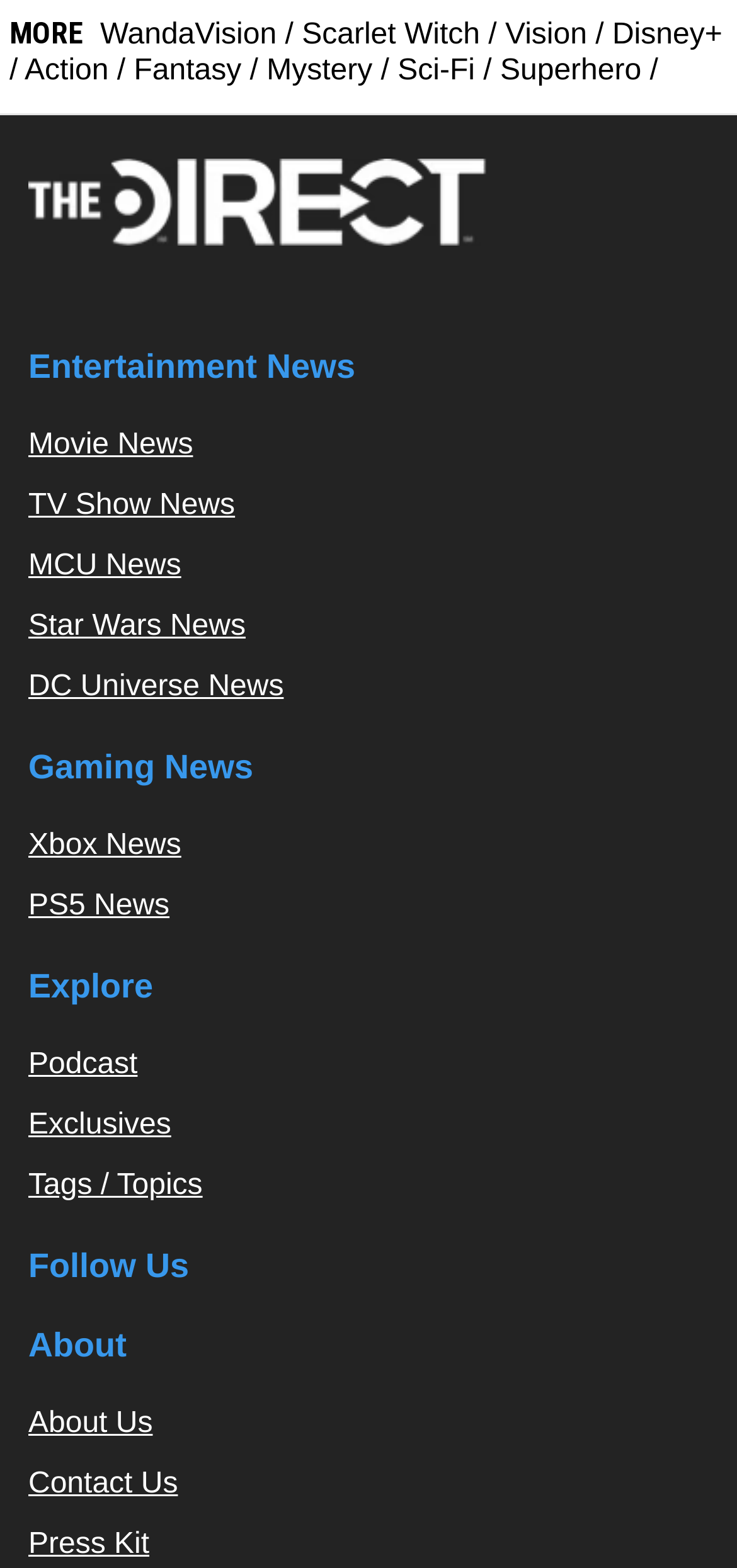Please analyze the image and give a detailed answer to the question:
How many social media platforms are available to follow?

I counted the number of social media platform links on the webpage, which are Twitter, Facebook, and Instagram. Therefore, there are 3 social media platforms available to follow.